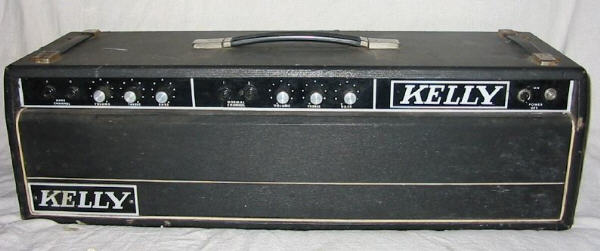Give a one-word or phrase response to the following question: How many channels does the amplifier have?

Two